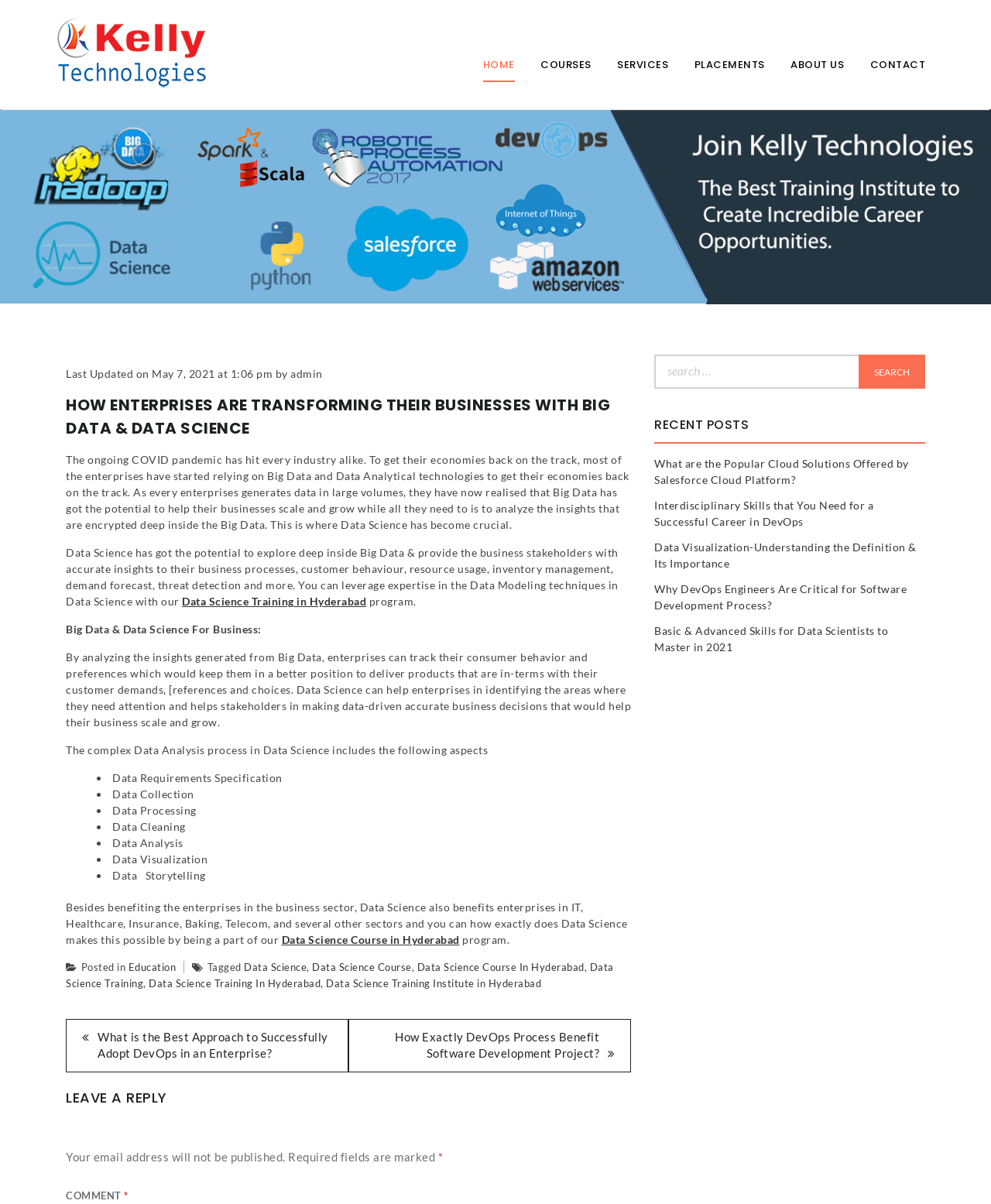Please find the bounding box coordinates of the element that you should click to achieve the following instruction: "Click on the 'HOME' link". The coordinates should be presented as four float numbers between 0 and 1: [left, top, right, bottom].

[0.487, 0.027, 0.519, 0.081]